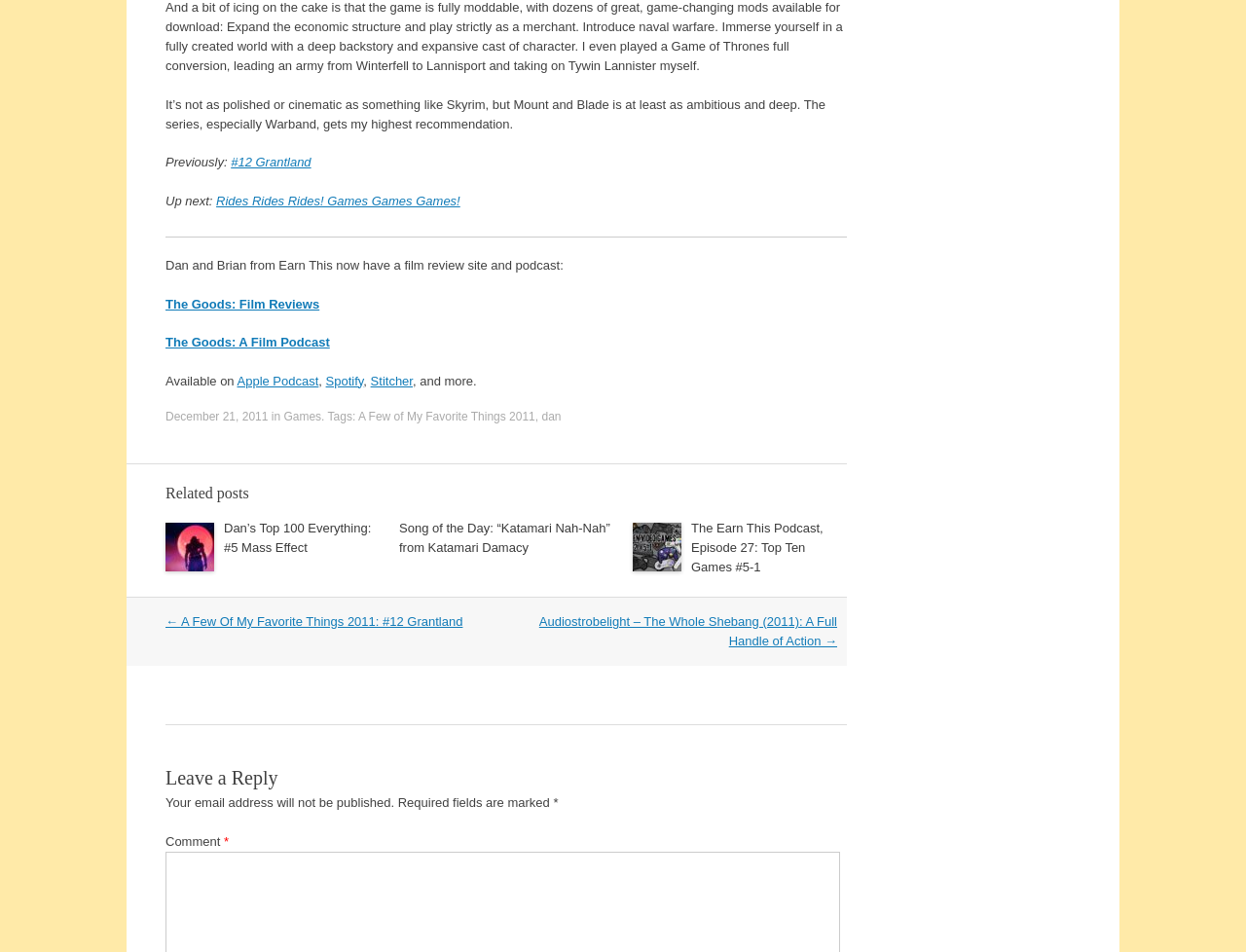Could you find the bounding box coordinates of the clickable area to complete this instruction: "Read the article about BoostReader ADD+ lenses"?

None